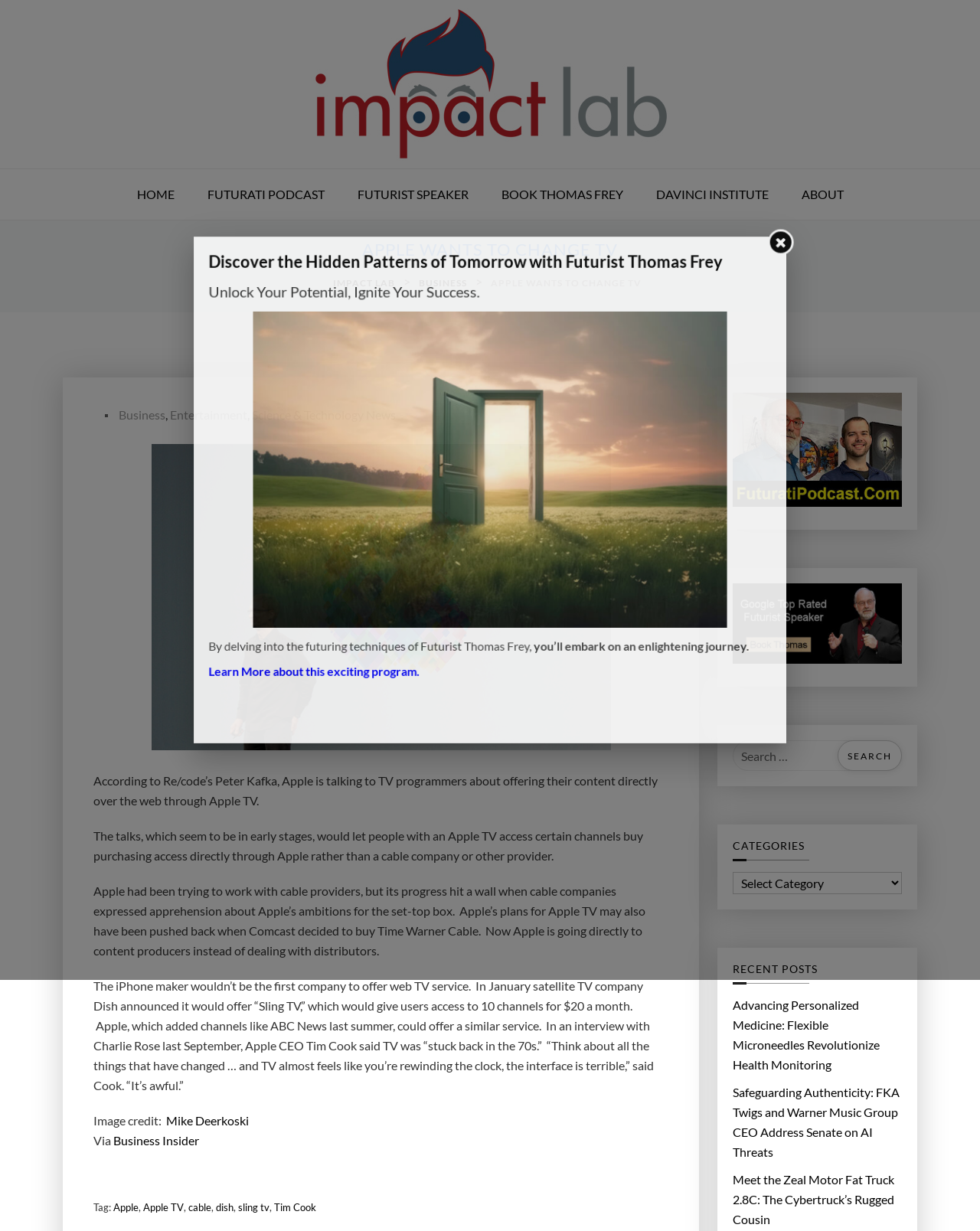Select the bounding box coordinates of the element I need to click to carry out the following instruction: "Learn more about the program".

[0.203, 0.544, 0.426, 0.556]